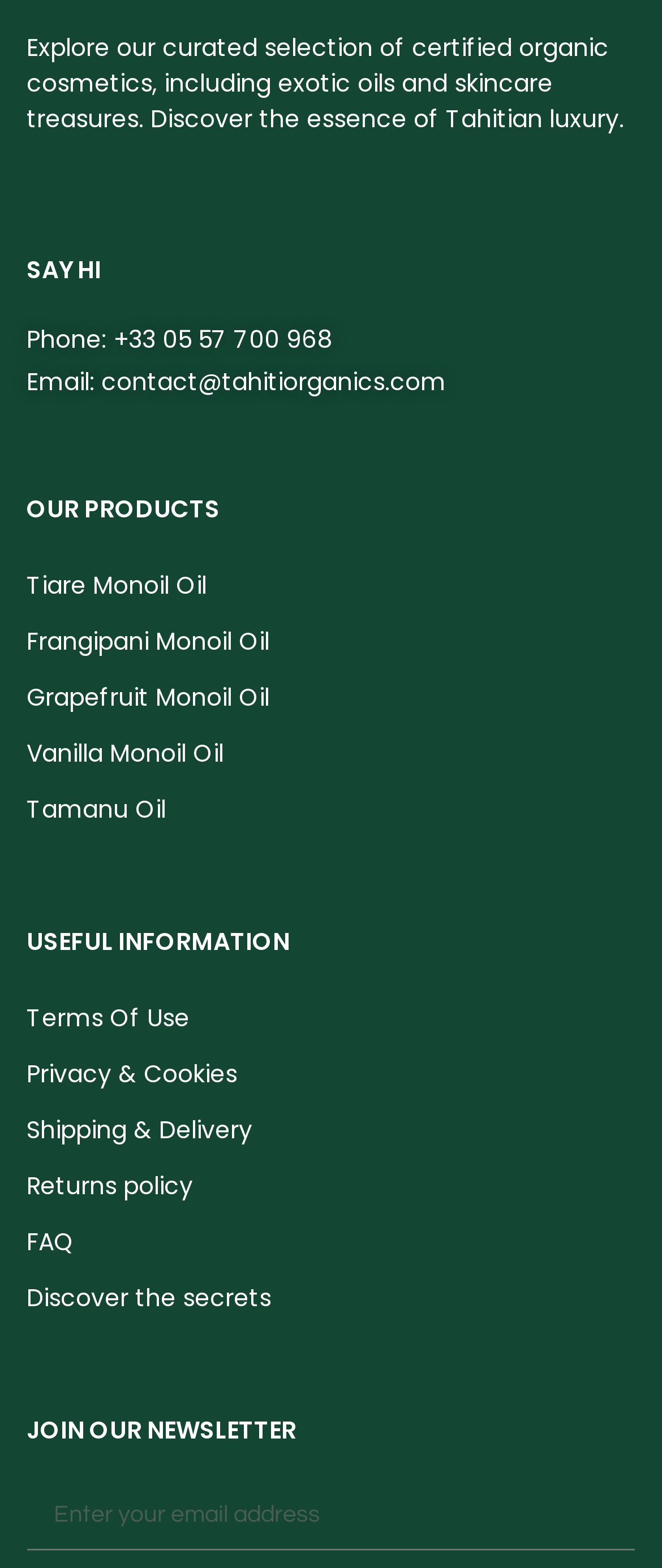Please identify the bounding box coordinates of the element's region that I should click in order to complete the following instruction: "Enter email address". The bounding box coordinates consist of four float numbers between 0 and 1, i.e., [left, top, right, bottom].

[0.04, 0.945, 0.96, 0.988]